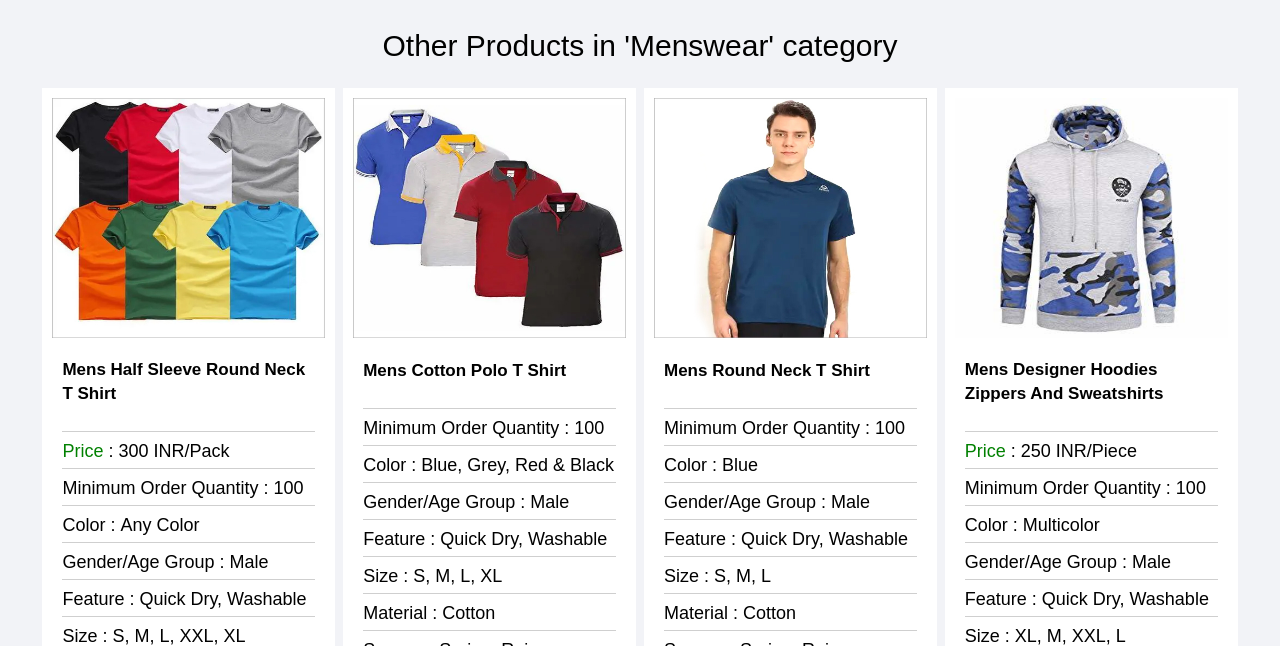Can you show the bounding box coordinates of the region to click on to complete the task described in the instruction: "Check price of Mens Cotton Polo T Shirt"?

[0.284, 0.648, 0.449, 0.679]